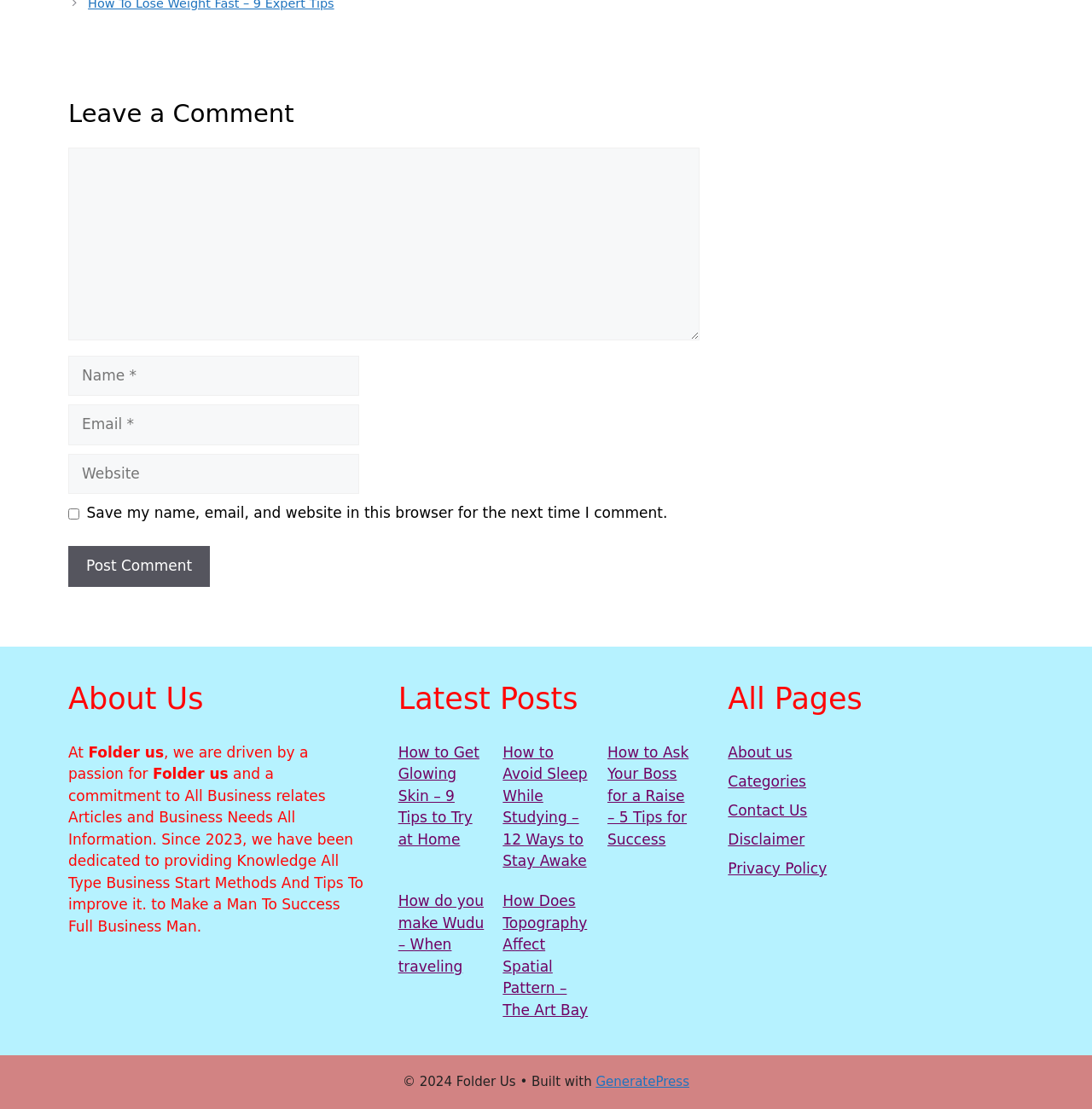Provide the bounding box coordinates of the HTML element described by the text: "parent_node: Comment name="comment"".

[0.062, 0.133, 0.641, 0.307]